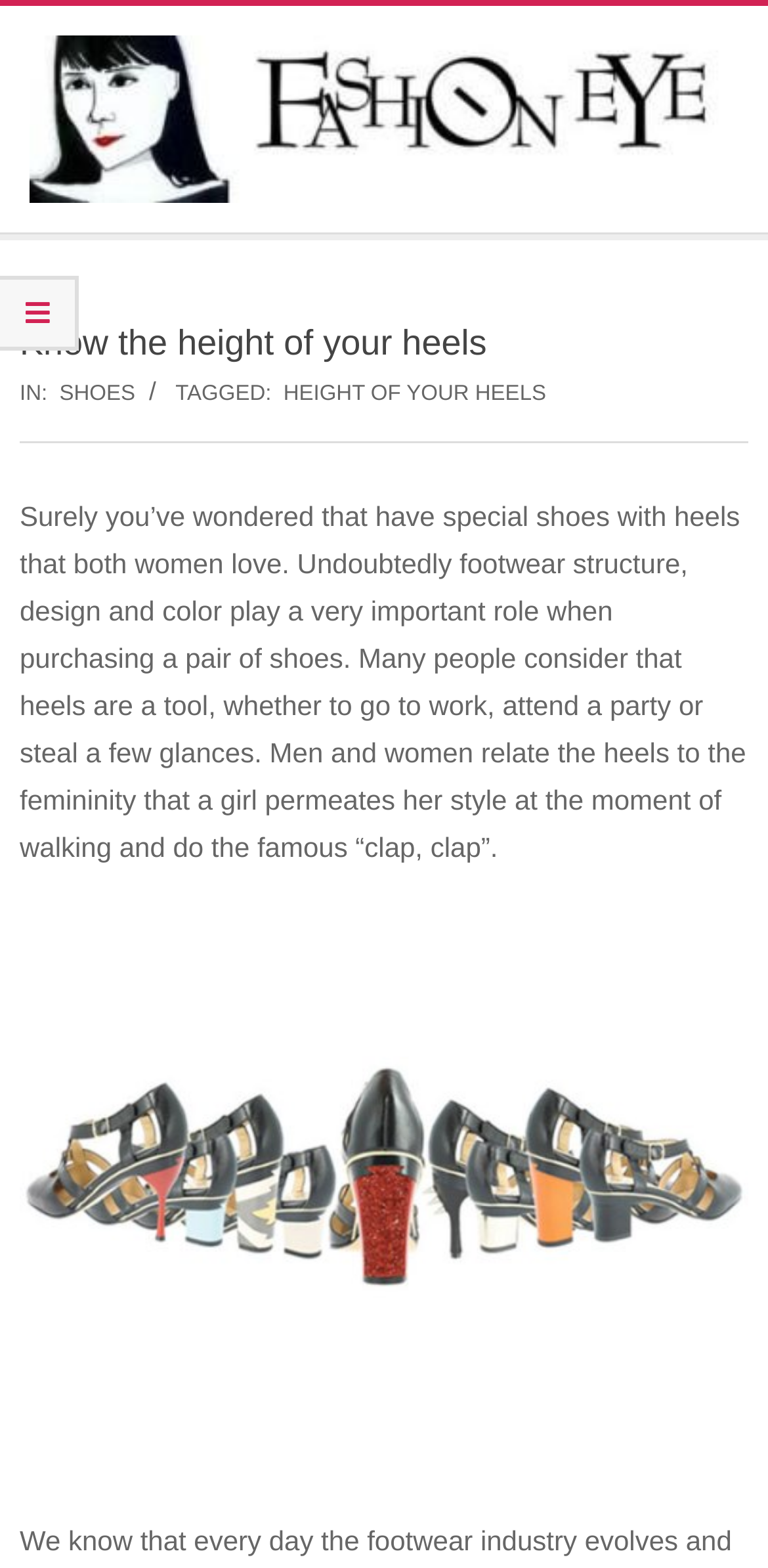What type of shoes are being referred to?
Please give a detailed and elaborate answer to the question.

The webpage is discussing shoes with heels because the heading 'Know the height of your heels' and the text 'height of heels' specifically mention heels, indicating that the webpage is focused on shoes that have heels.